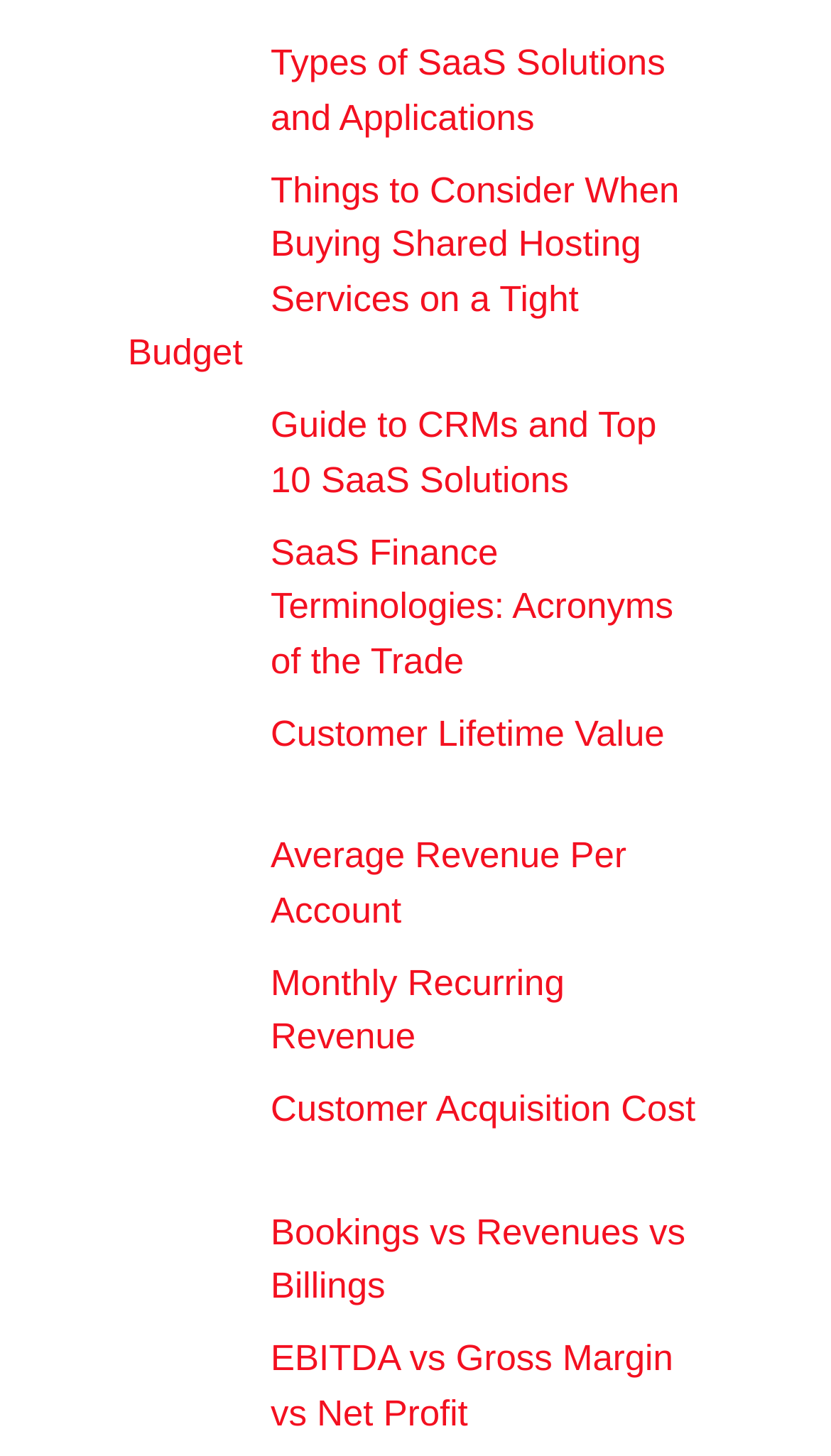How many images are associated with links?
Look at the screenshot and respond with one word or a short phrase.

16